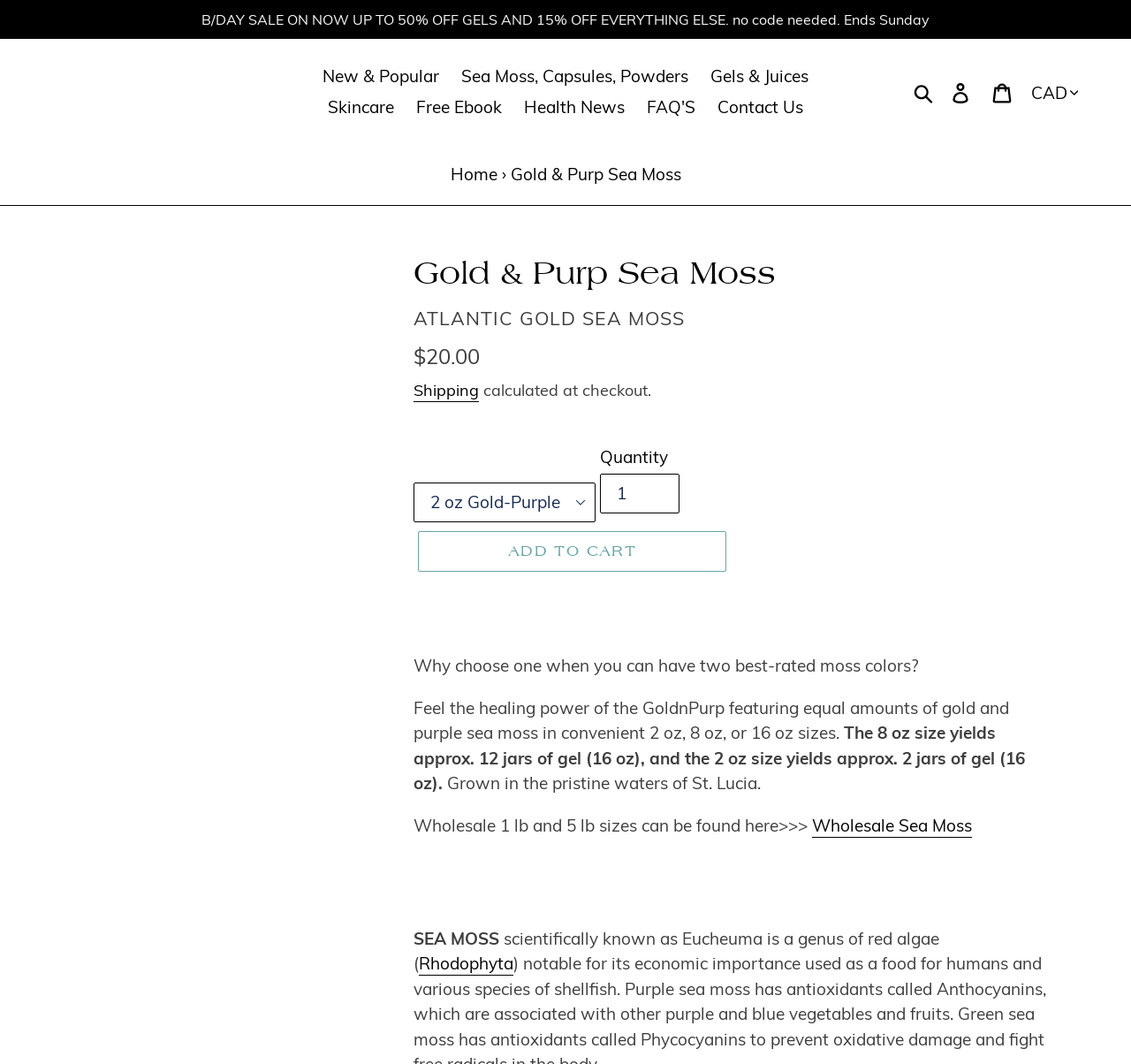Kindly provide the bounding box coordinates of the section you need to click on to fulfill the given instruction: "Log in to your account".

[0.832, 0.066, 0.869, 0.106]